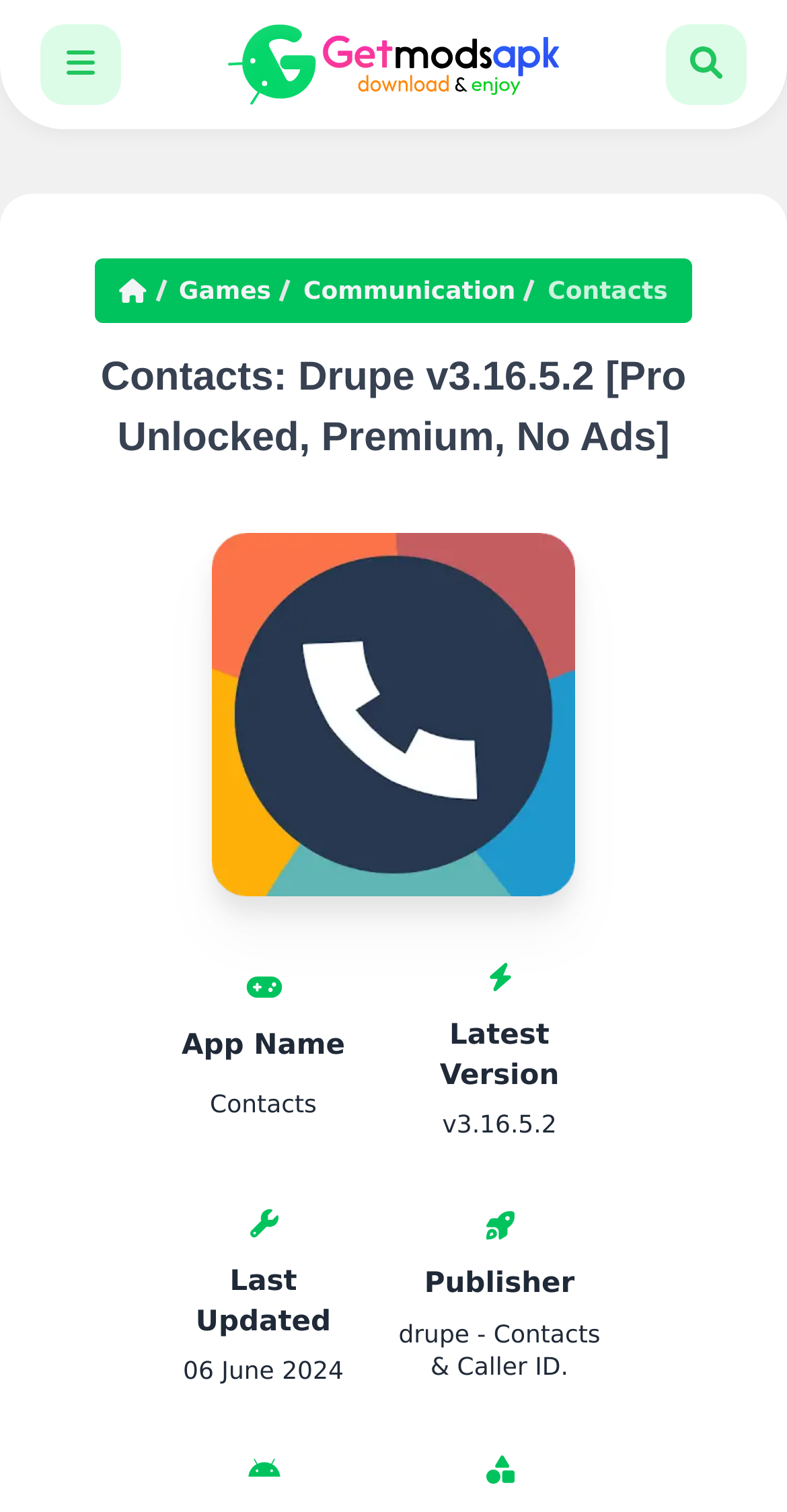Find the coordinates for the bounding box of the element with this description: "Communication".

[0.365, 0.182, 0.676, 0.203]